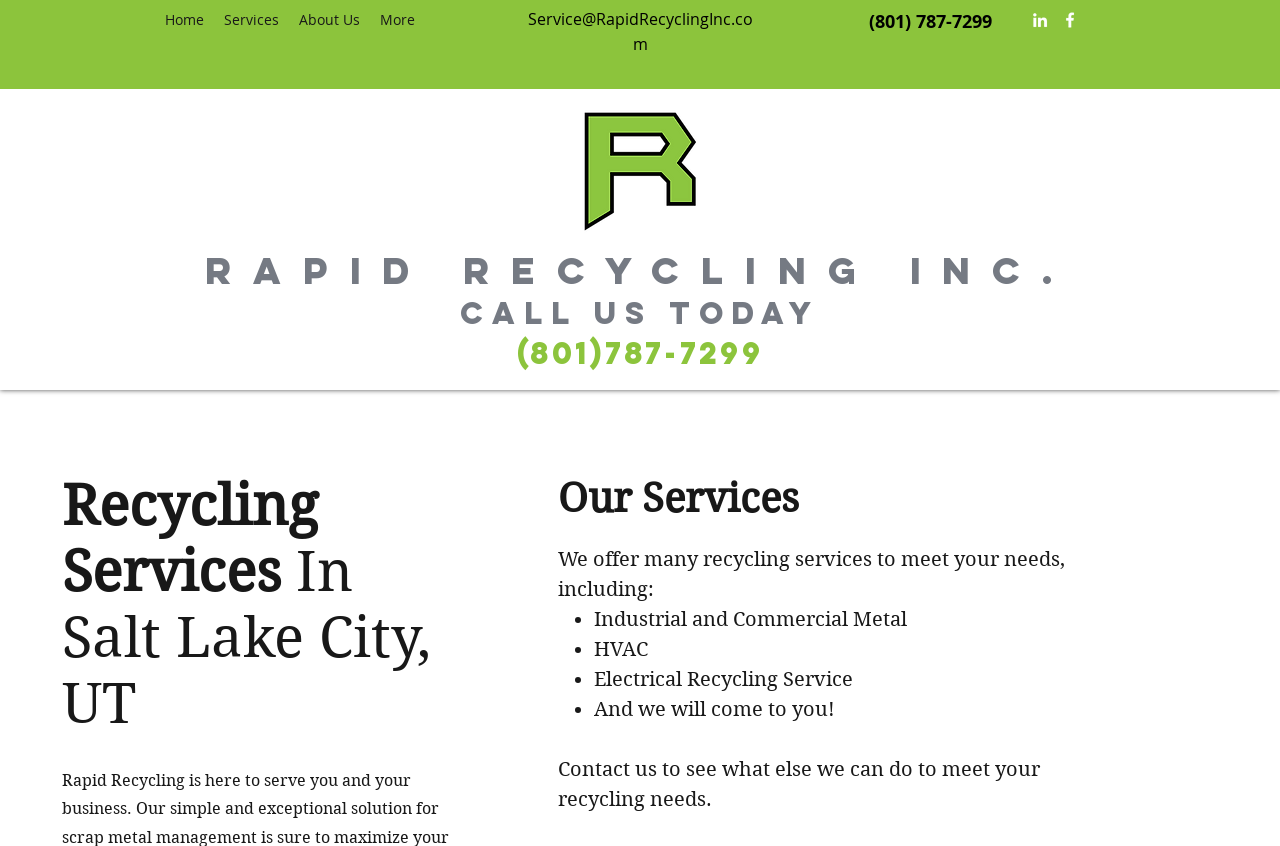Please extract the primary headline from the webpage.

Recycling 
Services In Salt Lake City, UT